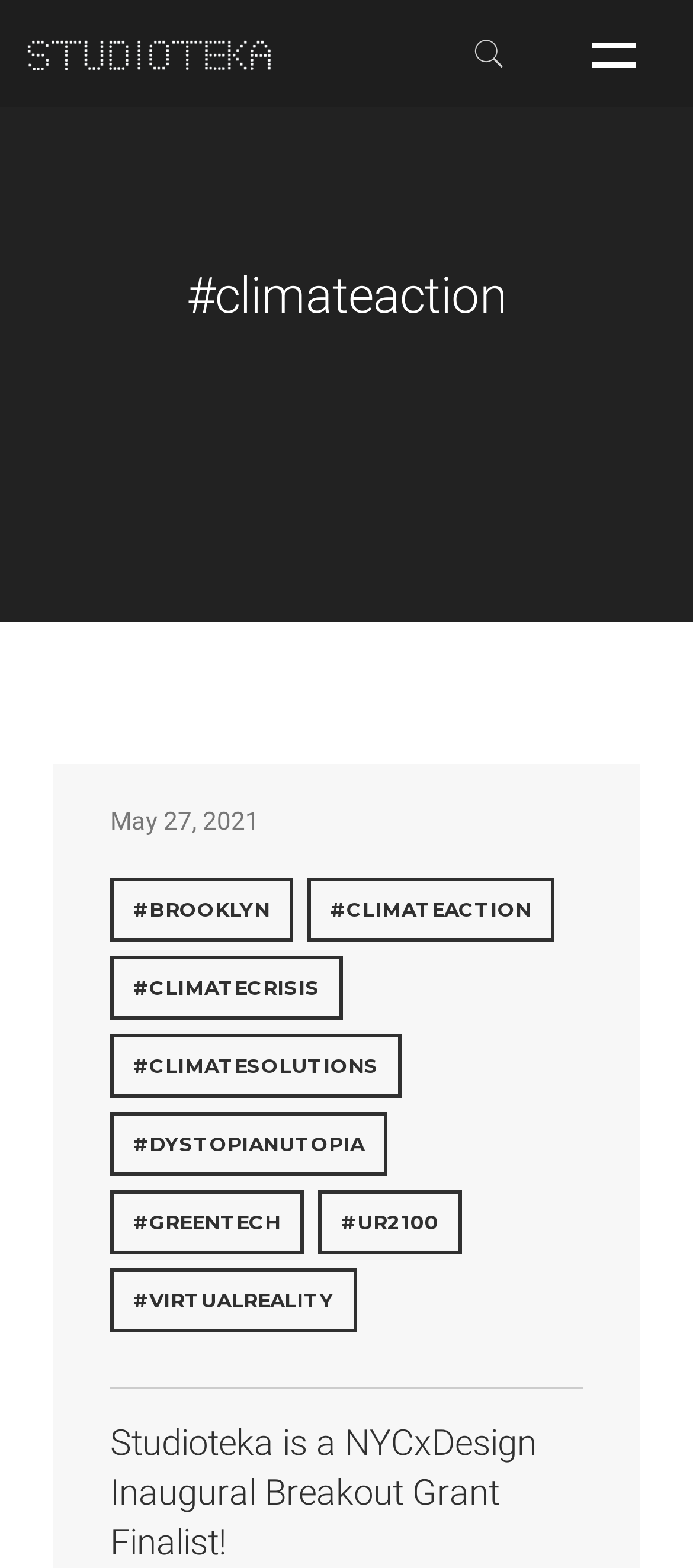Highlight the bounding box coordinates of the element you need to click to perform the following instruction: "learn about Brooklyn."

[0.159, 0.56, 0.423, 0.6]